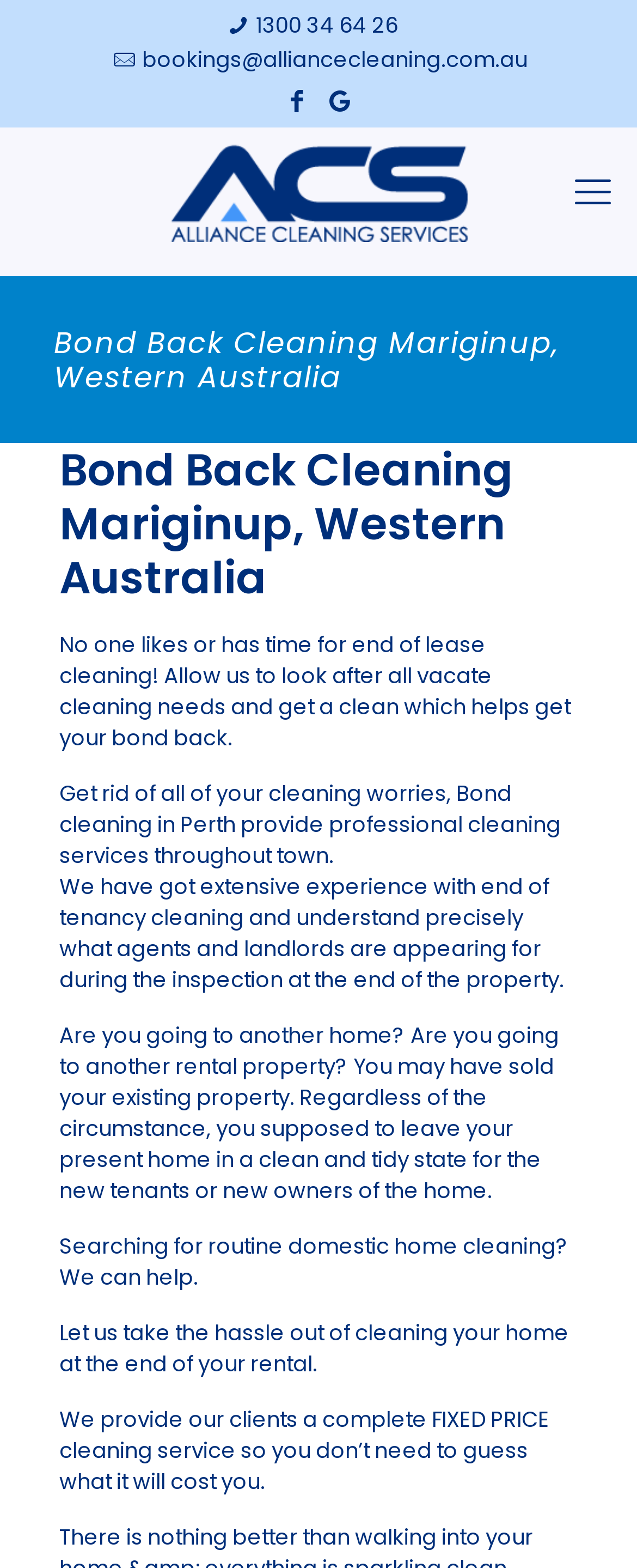Identify the bounding box of the UI element that matches this description: "1300 34 64 26".

[0.402, 0.006, 0.625, 0.026]